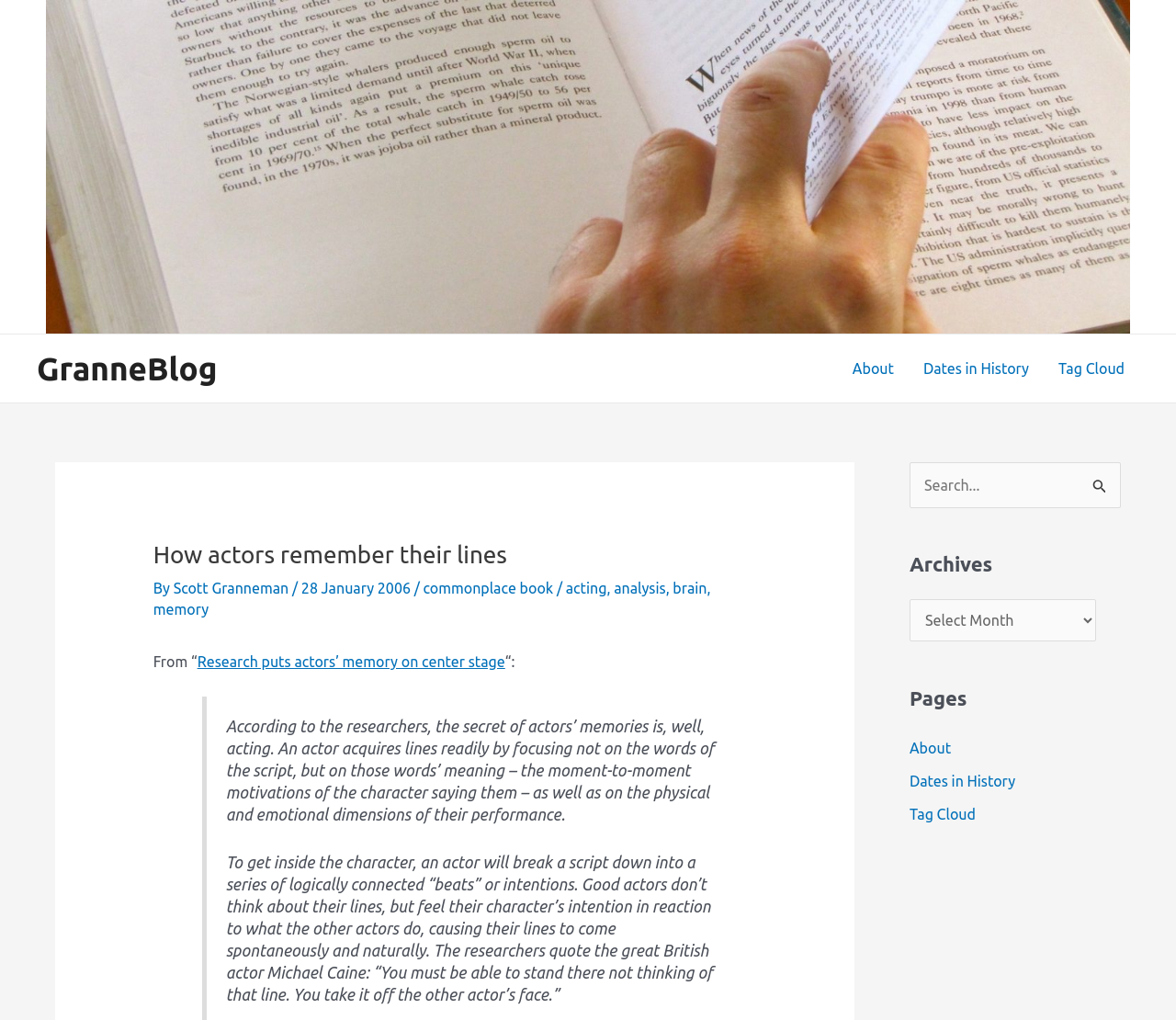Can you pinpoint the bounding box coordinates for the clickable element required for this instruction: "Search for something"? The coordinates should be four float numbers between 0 and 1, i.e., [left, top, right, bottom].

[0.773, 0.453, 0.953, 0.498]